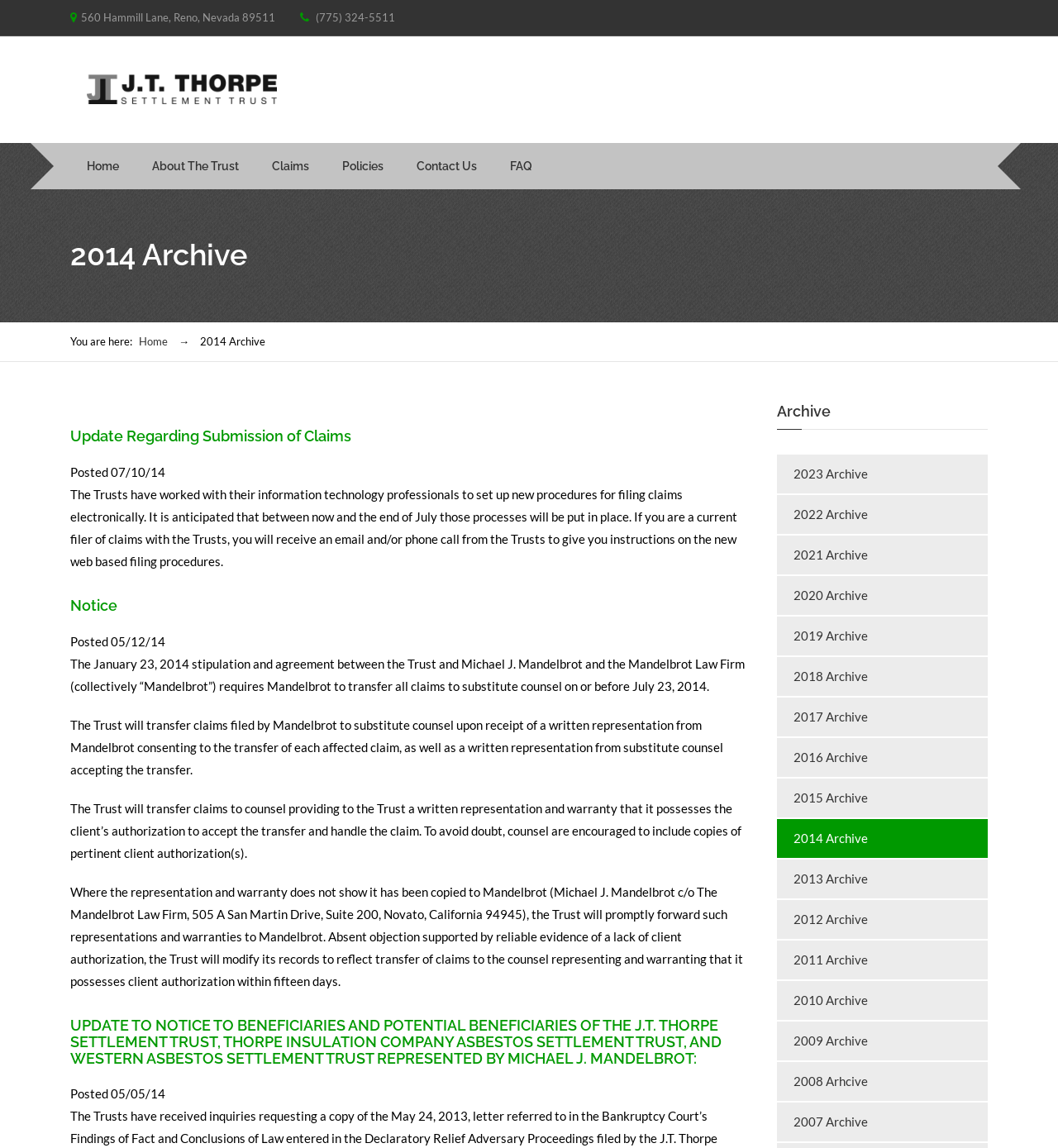Illustrate the webpage with a detailed description.

The webpage is about the J. T. Thorpe Settlement Trust, specifically the 2014 archive. At the top, there is a header section with the trust's name, address, and phone number. Below this, there is a navigation menu with links to different sections of the website, including "Home", "About The Trust", "Claims", "Policies", "Contact Us", and "FAQ".

The main content of the page is divided into two sections. On the left, there is a list of archived updates and notices from 2014, with headings and dates. The updates include information about changes to the claims filing process, notices to beneficiaries, and other important announcements.

On the right, there is a list of links to archives from other years, ranging from 2007 to 2023. This section is headed by the title "Archive".

Throughout the page, there are no images except for the trust's logo, which is displayed next to the trust's name in the header section. The layout is organized and easy to navigate, with clear headings and concise text.